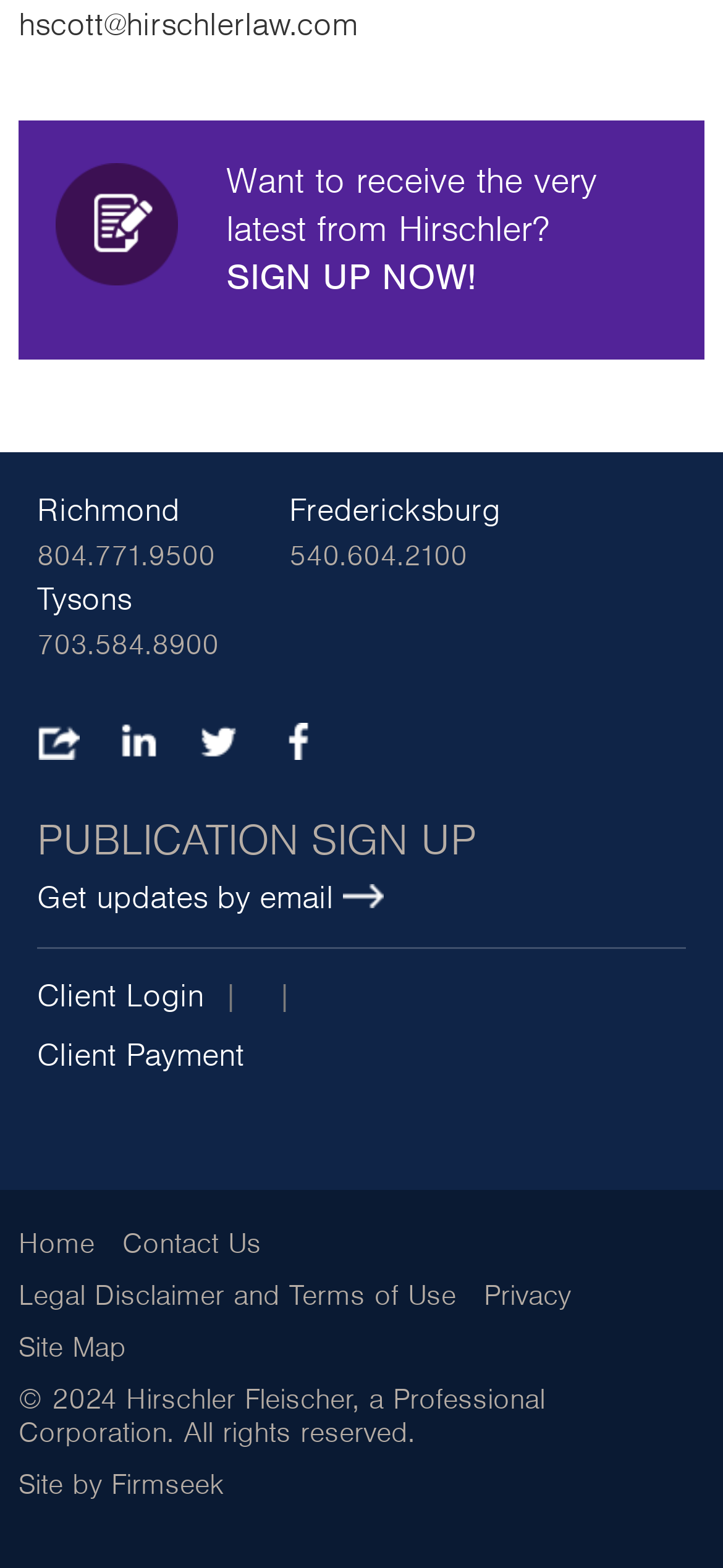What is the purpose of the 'PUBLICATION SIGN UP' link?
Using the visual information, respond with a single word or phrase.

Get updates by email